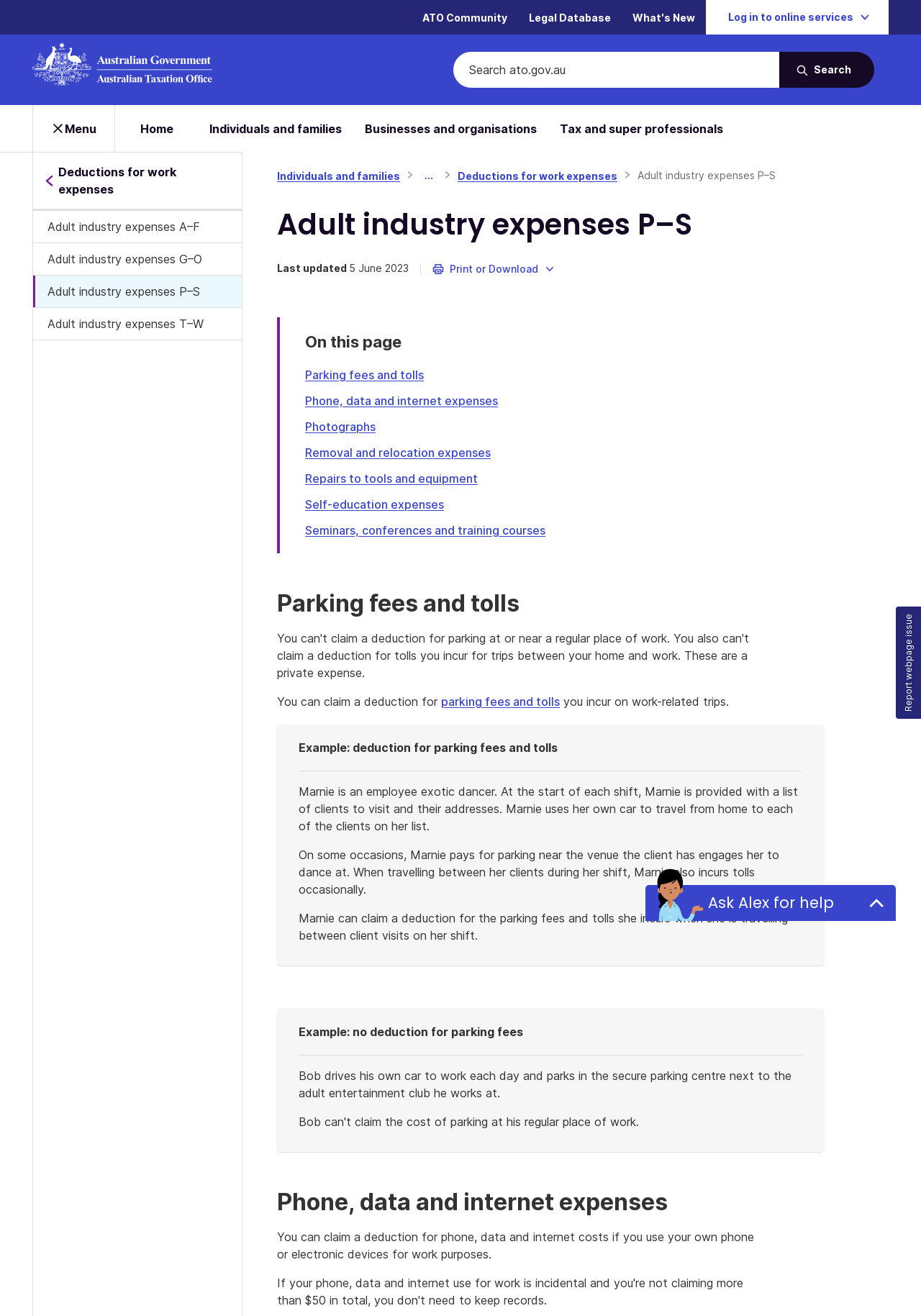Locate the bounding box coordinates of the clickable part needed for the task: "Search for something on ato.gov.au".

[0.492, 0.039, 0.846, 0.067]